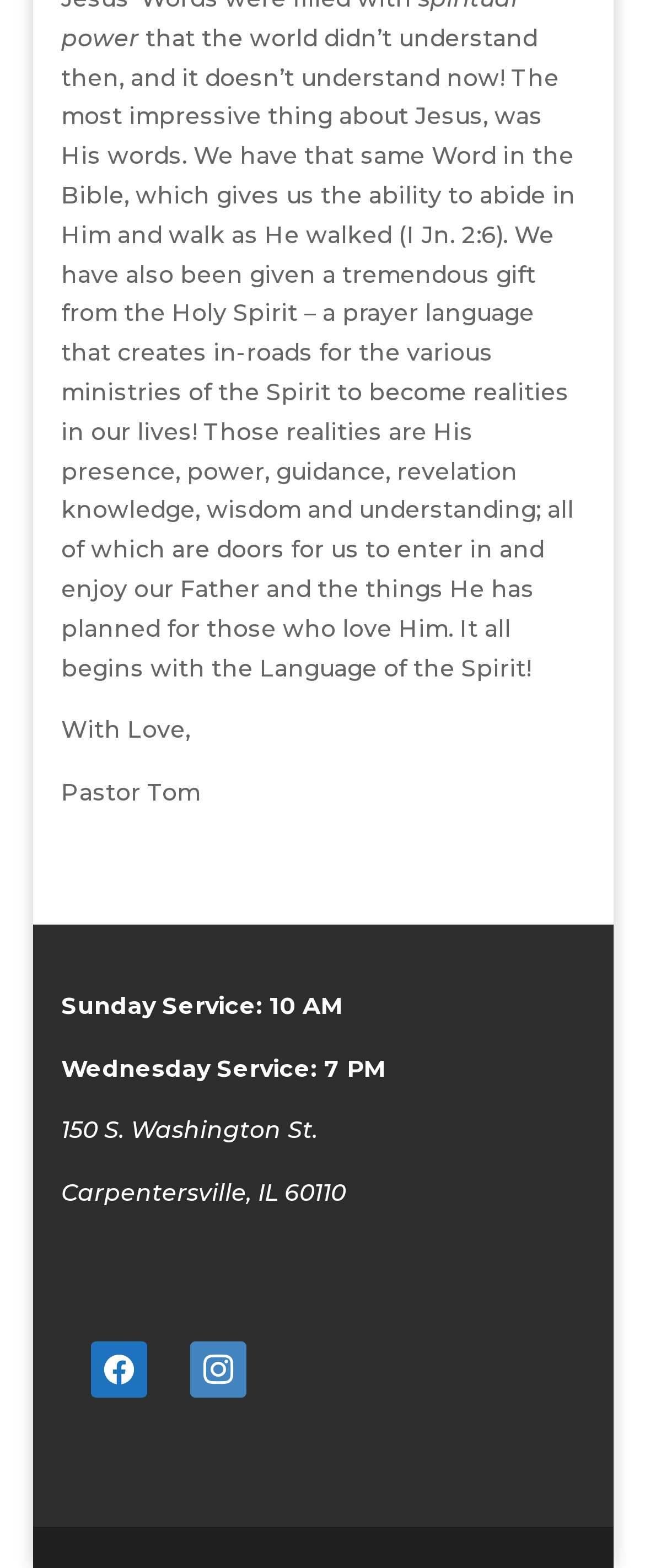Answer the question below using just one word or a short phrase: 
What is the theme of the message?

Christianity